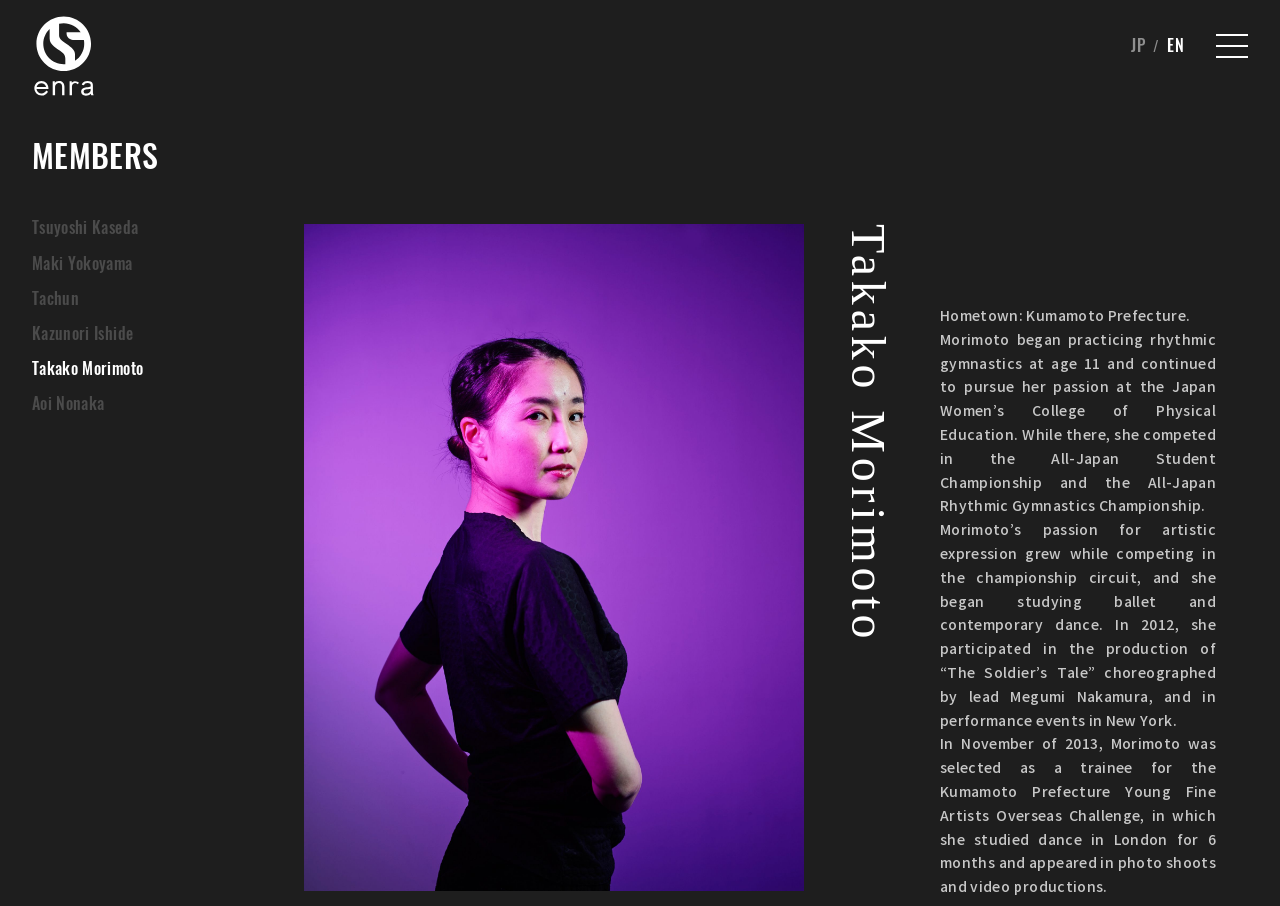Identify the bounding box coordinates for the region to click in order to carry out this instruction: "Go to Tsuyoshi Kaseda's page". Provide the coordinates using four float numbers between 0 and 1, formatted as [left, top, right, bottom].

[0.025, 0.237, 0.124, 0.275]